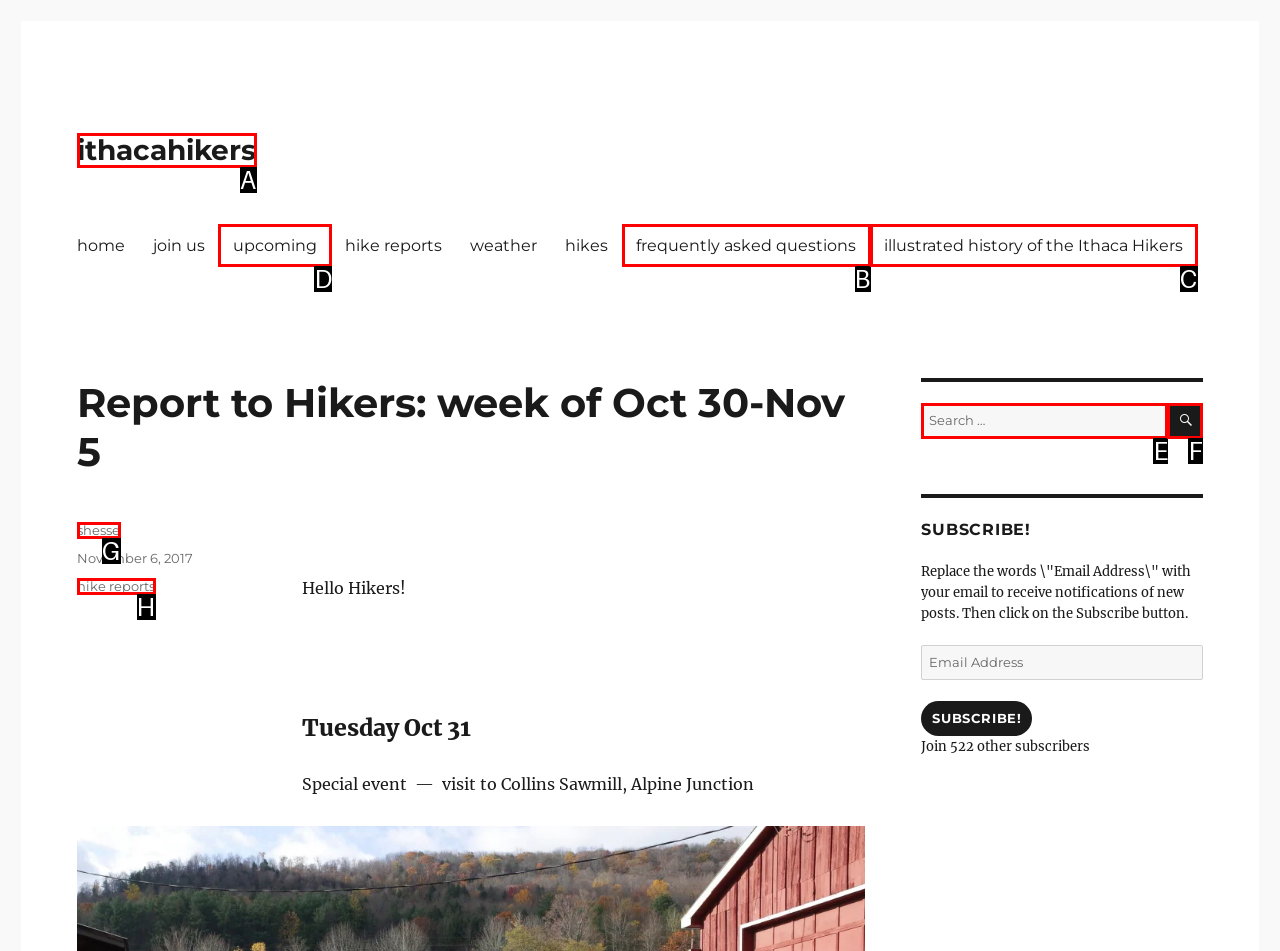Identify the correct letter of the UI element to click for this task: Check the 'upcoming' events
Respond with the letter from the listed options.

D